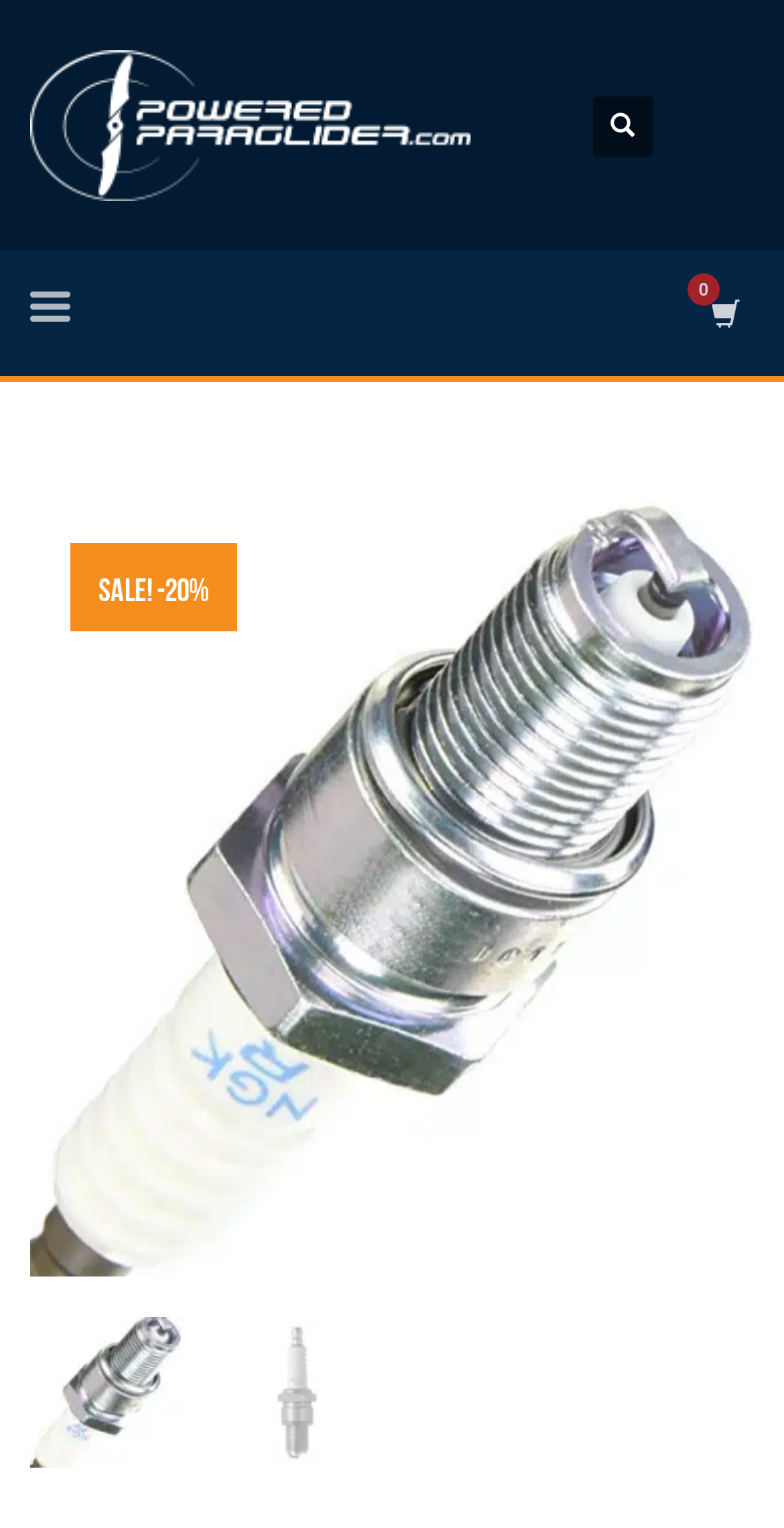Find the coordinates for the bounding box of the element with this description: "MY CART".

[0.882, 0.187, 0.962, 0.224]